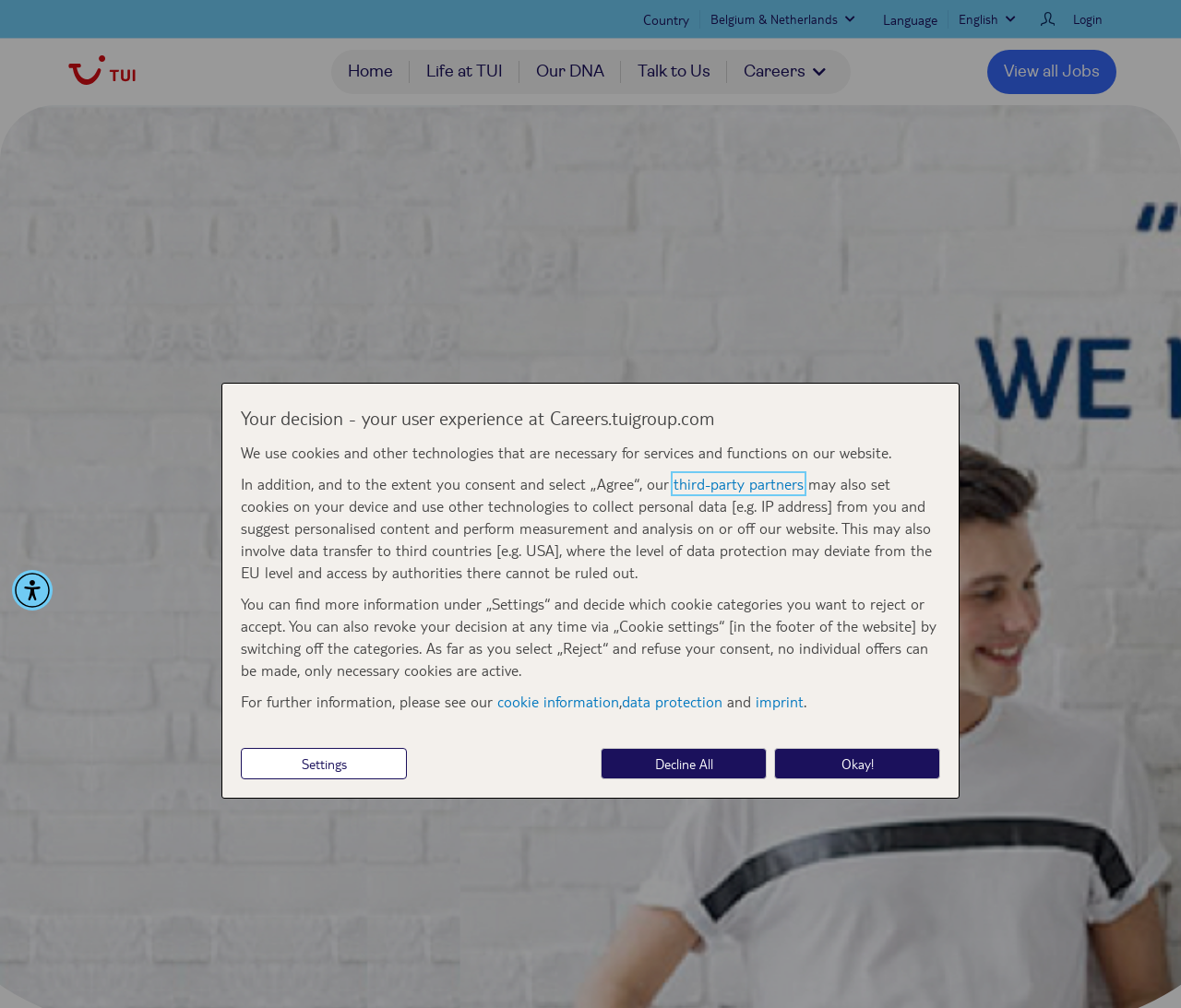Kindly determine the bounding box coordinates for the clickable area to achieve the given instruction: "View all Jobs".

[0.836, 0.044, 0.945, 0.099]